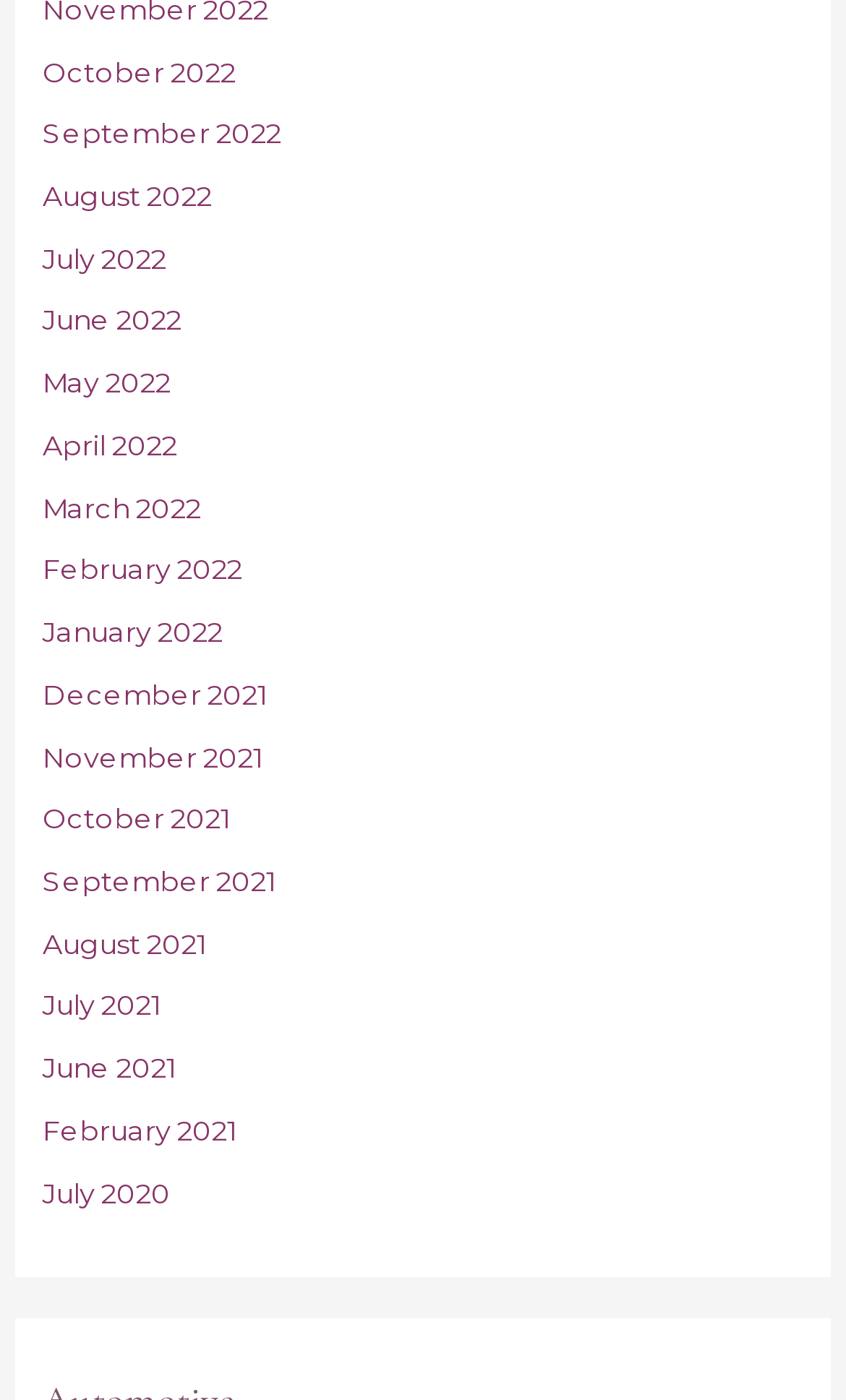Please find the bounding box coordinates of the element's region to be clicked to carry out this instruction: "choose mar".

None